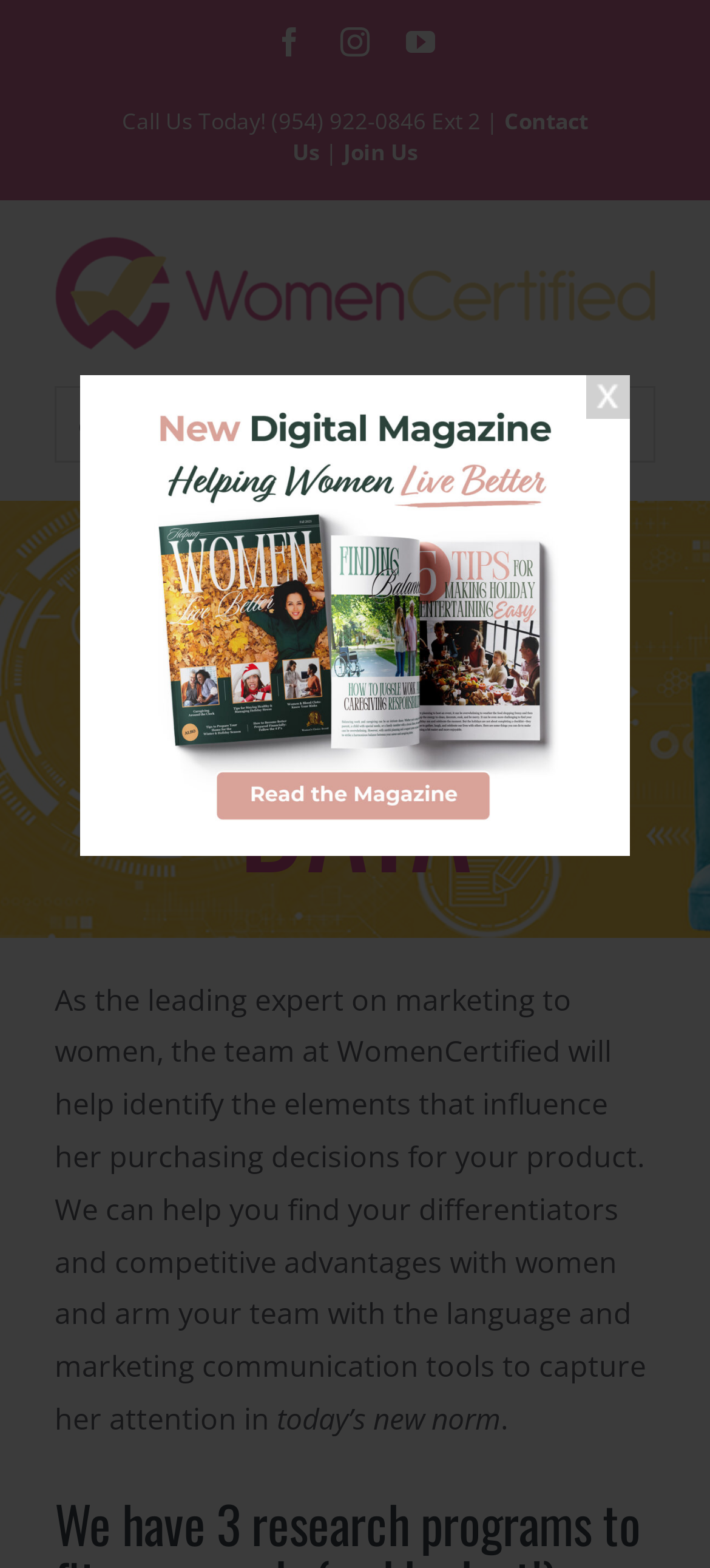Based on the element description, predict the bounding box coordinates (top-left x, top-left y, bottom-right x, bottom-right y) for the UI element in the screenshot: 简体中文

None